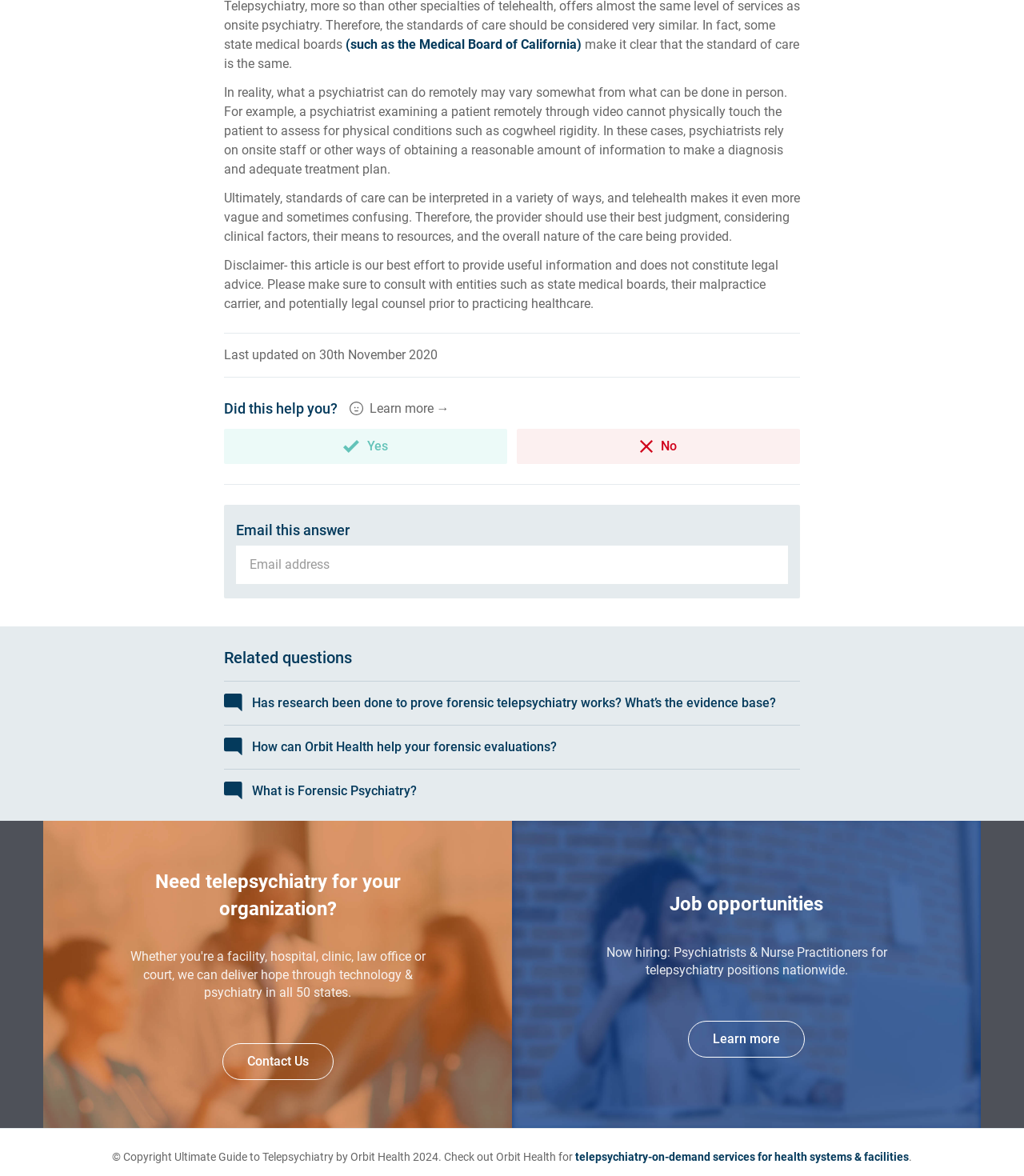Answer the following in one word or a short phrase: 
What is the copyright information of the webpage?

Copyright 2024 Orbit Health